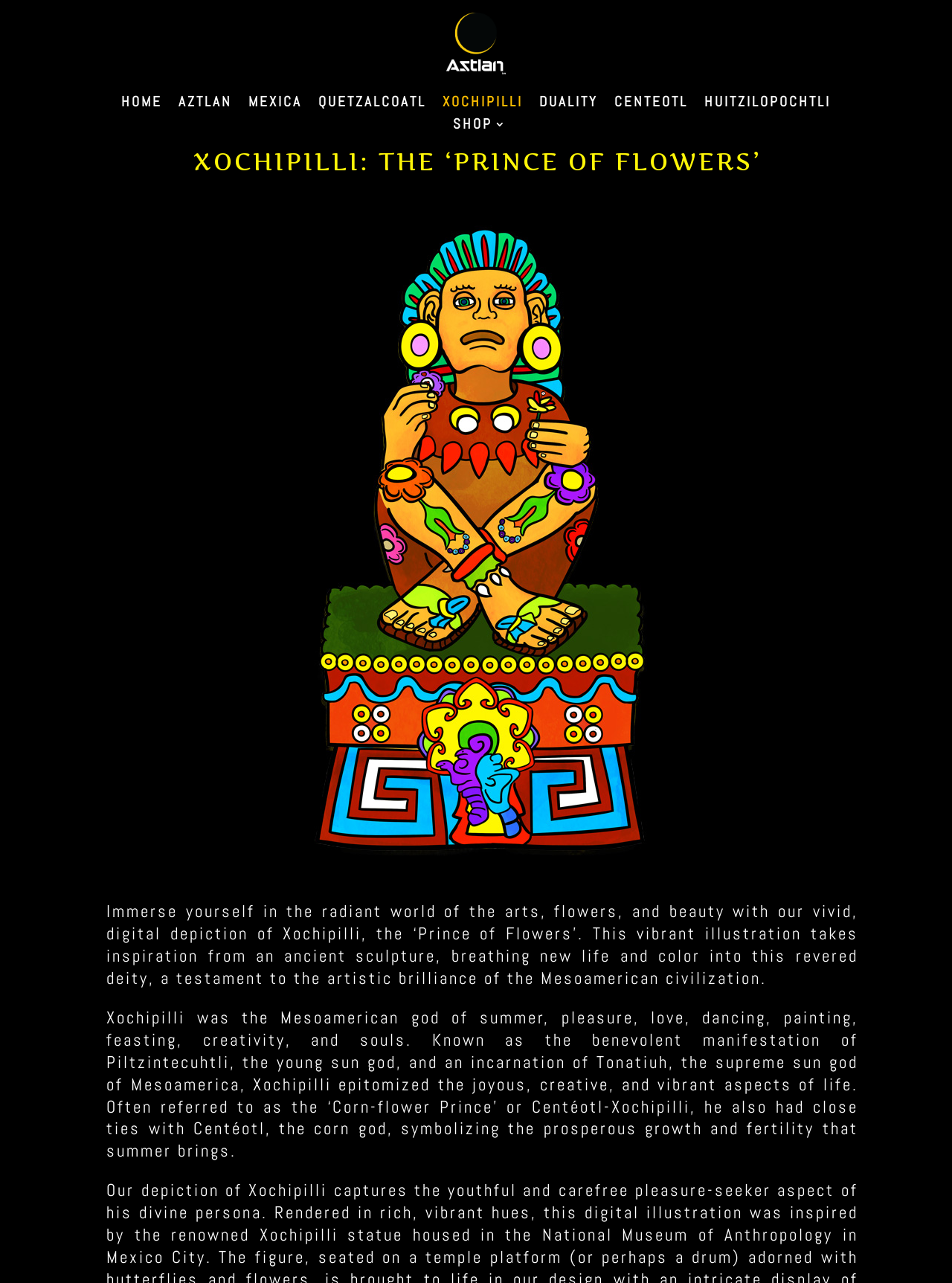Please determine the bounding box coordinates of the element to click on in order to accomplish the following task: "Choose your car and start racing with Crazy for Speed". Ensure the coordinates are four float numbers ranging from 0 to 1, i.e., [left, top, right, bottom].

None